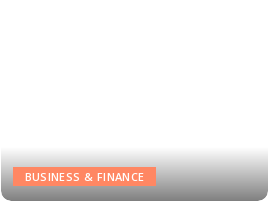Provide a single word or phrase to answer the given question: 
What is the device they are using?

Laptop